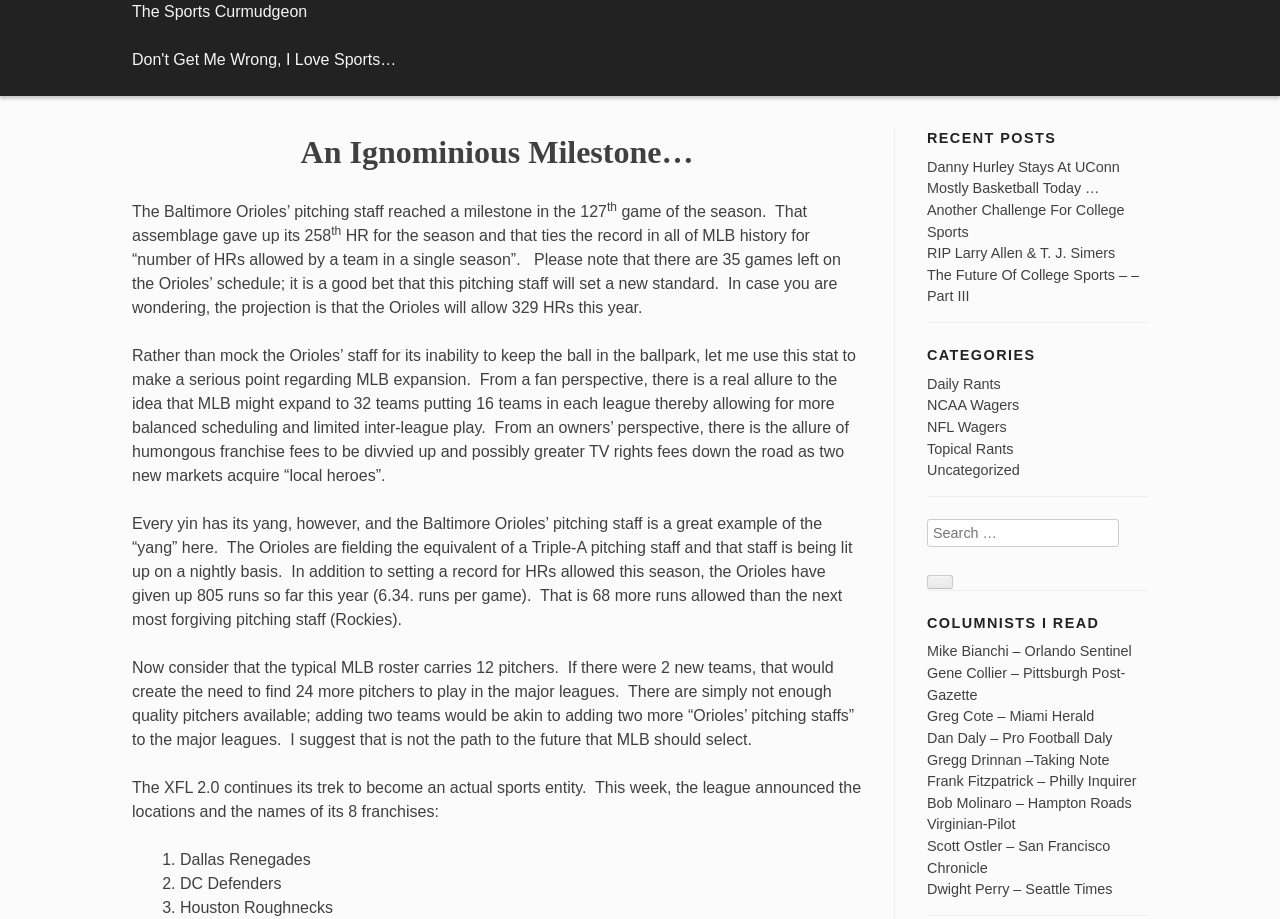Identify the bounding box coordinates for the element that needs to be clicked to fulfill this instruction: "Click on the 'The Sports Curmudgeon' link". Provide the coordinates in the format of four float numbers between 0 and 1: [left, top, right, bottom].

[0.103, 0.003, 0.24, 0.022]